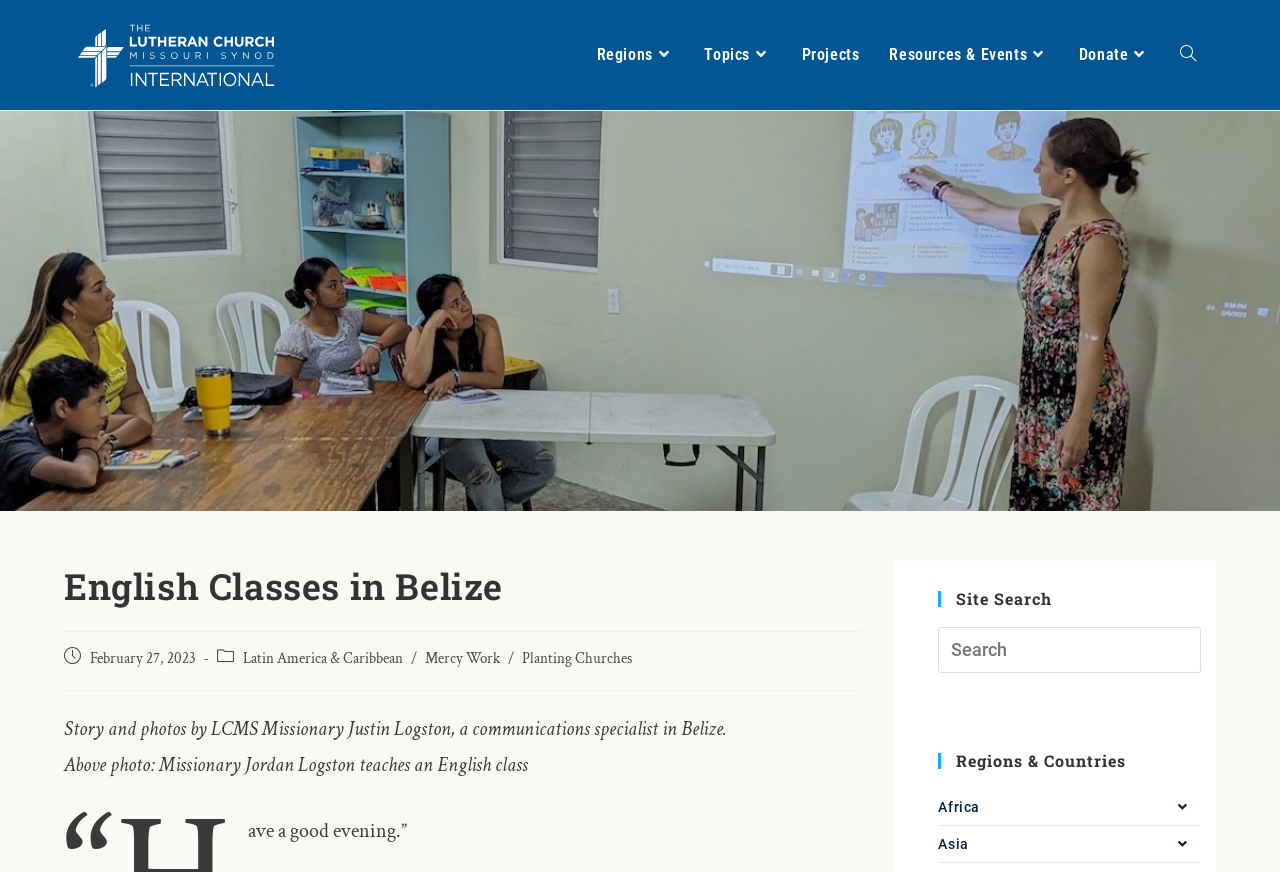Identify the bounding box coordinates necessary to click and complete the given instruction: "Explore the Africa region".

[0.733, 0.905, 0.938, 0.947]